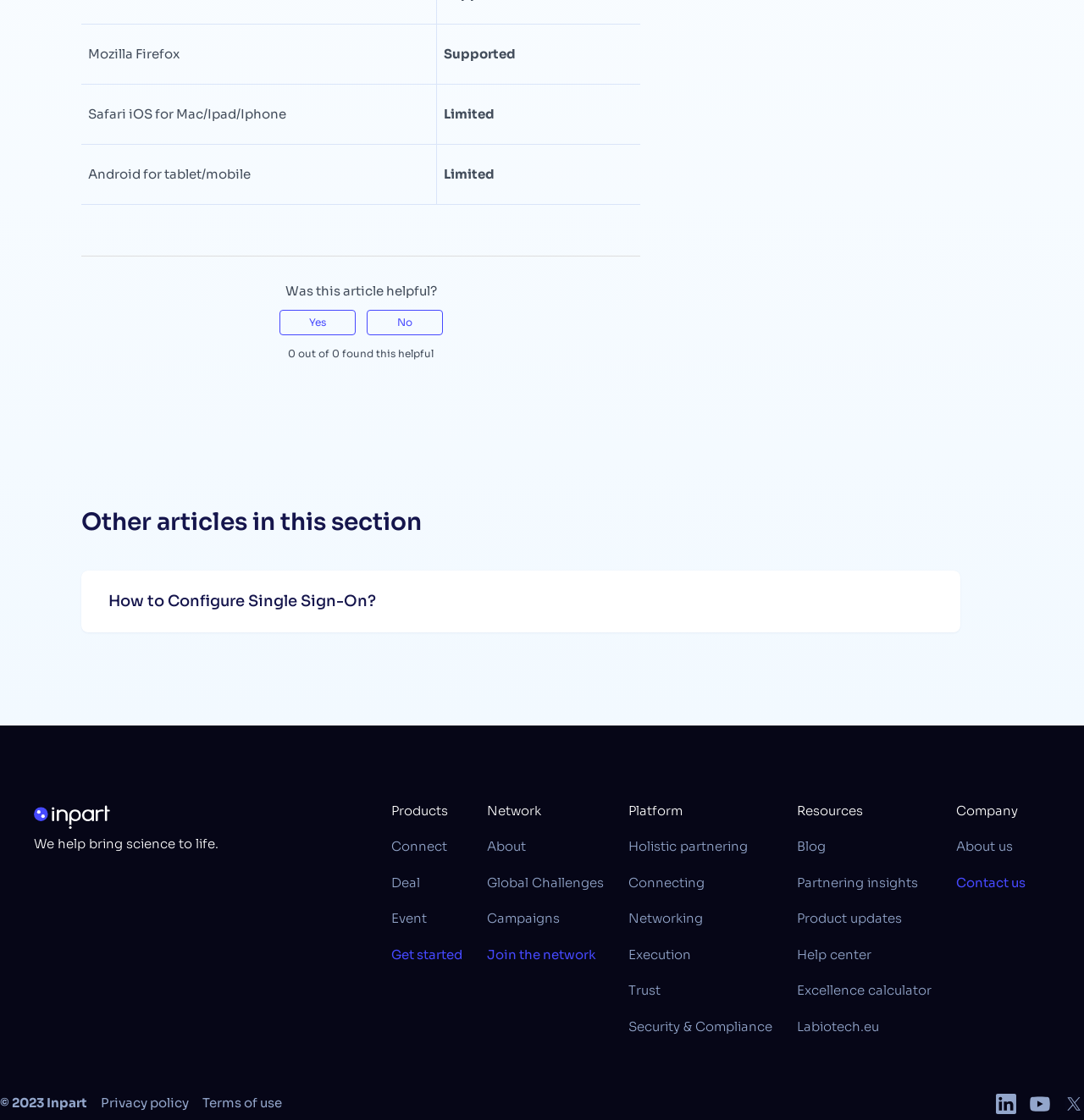Please identify the bounding box coordinates of the element I need to click to follow this instruction: "Learn more about the company".

[0.882, 0.748, 0.934, 0.763]